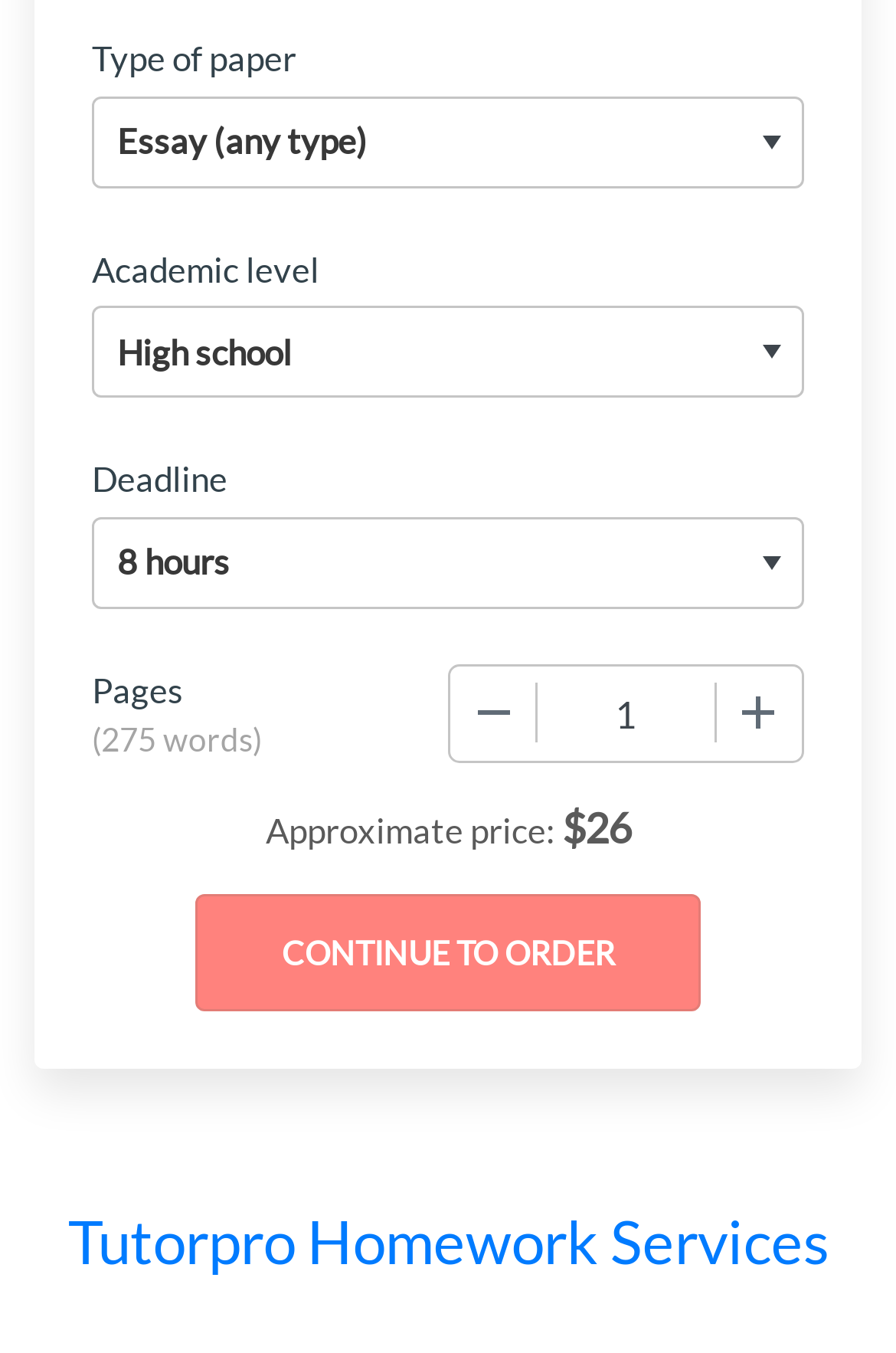Using the format (top-left x, top-left y, bottom-right x, bottom-right y), provide the bounding box coordinates for the described UI element. All values should be floating point numbers between 0 and 1: +

[0.797, 0.495, 0.895, 0.559]